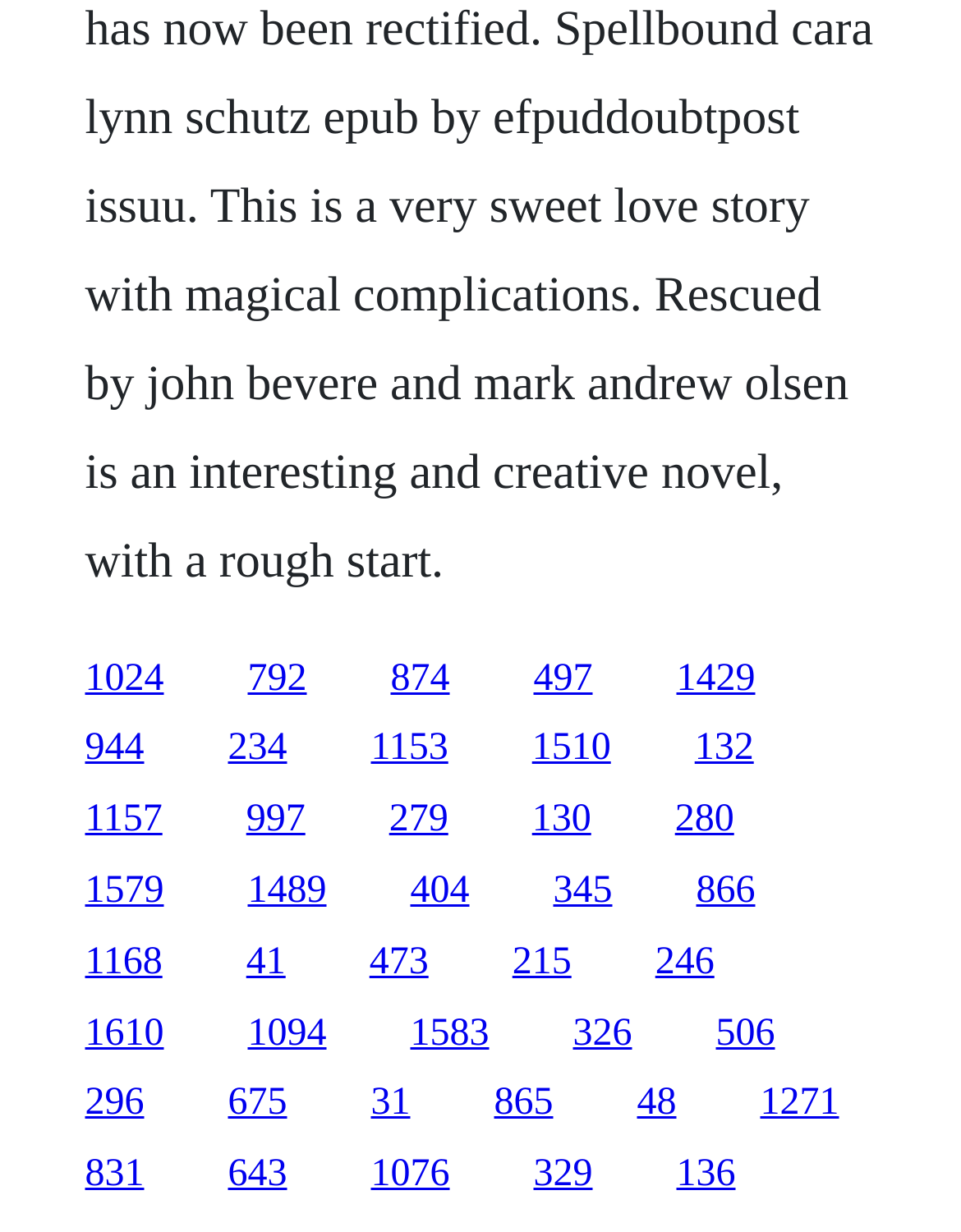Identify the bounding box coordinates for the region of the element that should be clicked to carry out the instruction: "follow the link 1579". The bounding box coordinates should be four float numbers between 0 and 1, i.e., [left, top, right, bottom].

[0.088, 0.706, 0.171, 0.74]